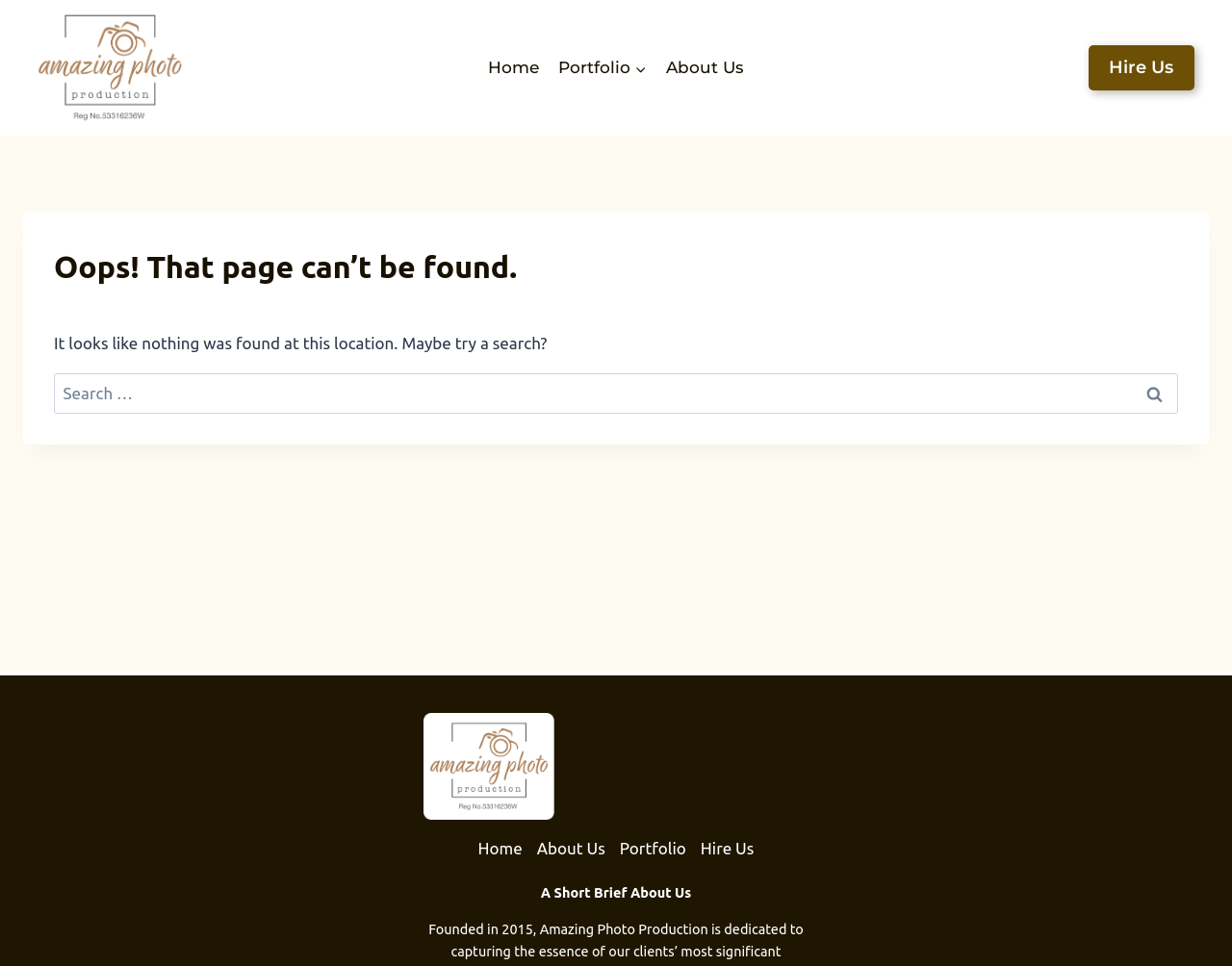Extract the bounding box coordinates of the UI element described: "parent_node: Search for: value="Search"". Provide the coordinates in the format [left, top, right, bottom] with values ranging from 0 to 1.

[0.917, 0.386, 0.956, 0.429]